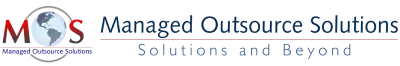Describe all the important aspects and details of the image.

The image showcases the logo of Managed Outsource Solutions, a company specializing in document management and conversion services. The logo features a globe, reflecting the global reach and expertise of the organization, accompanied by the acronym "MOS." Underneath, the full company name is displayed, emphasizing their commitment to providing comprehensive solutions and highlighting their tagline "Solutions and Beyond." This image is integral to the article discussing the transition of documents from microfiche to digital formats, encapsulating the mission of the company in aiding organizations with efficient document management.